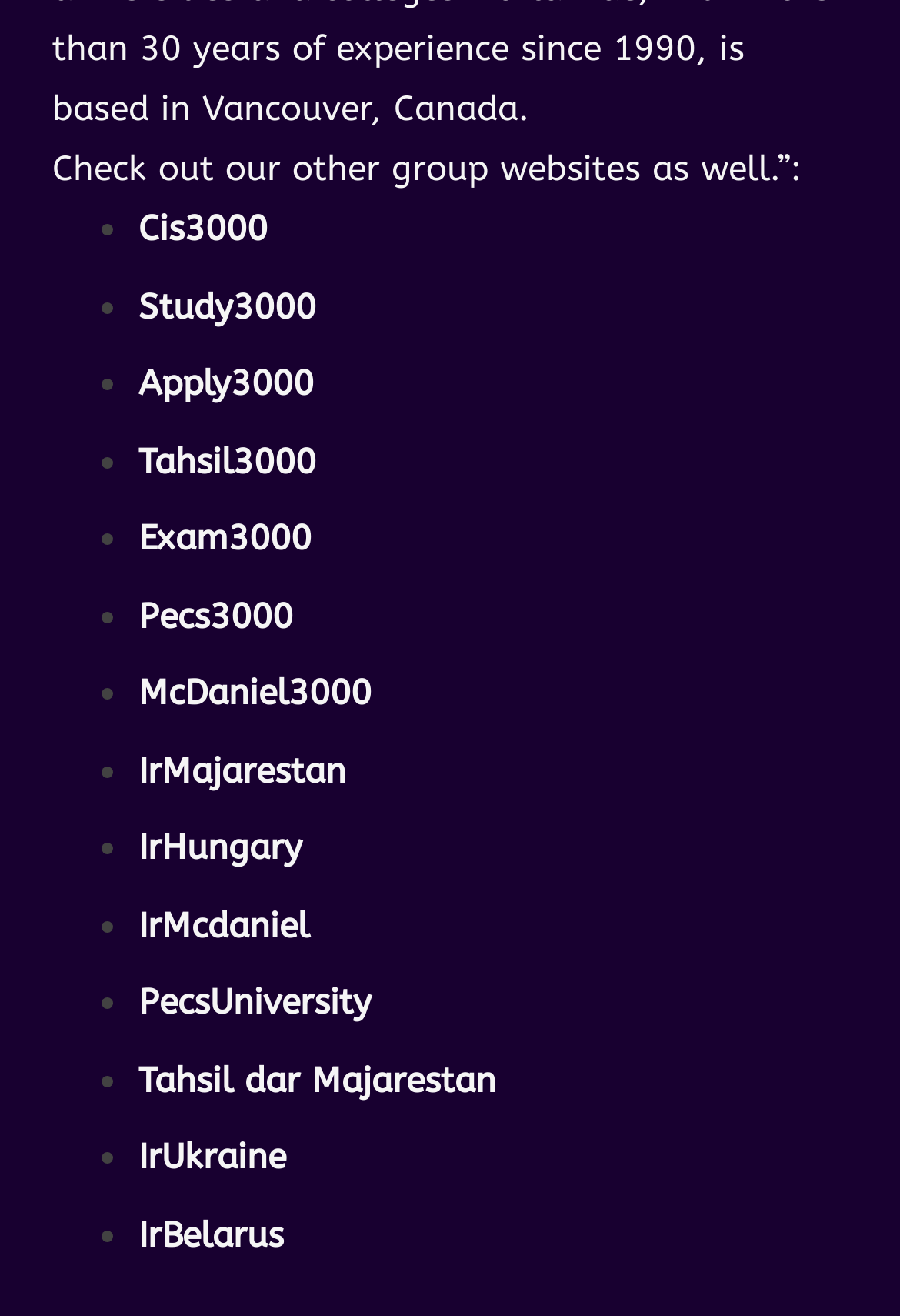Identify the bounding box of the UI element described as follows: "Pecs3000". Provide the coordinates as four float numbers in the range of 0 to 1 [left, top, right, bottom].

[0.154, 0.452, 0.326, 0.484]